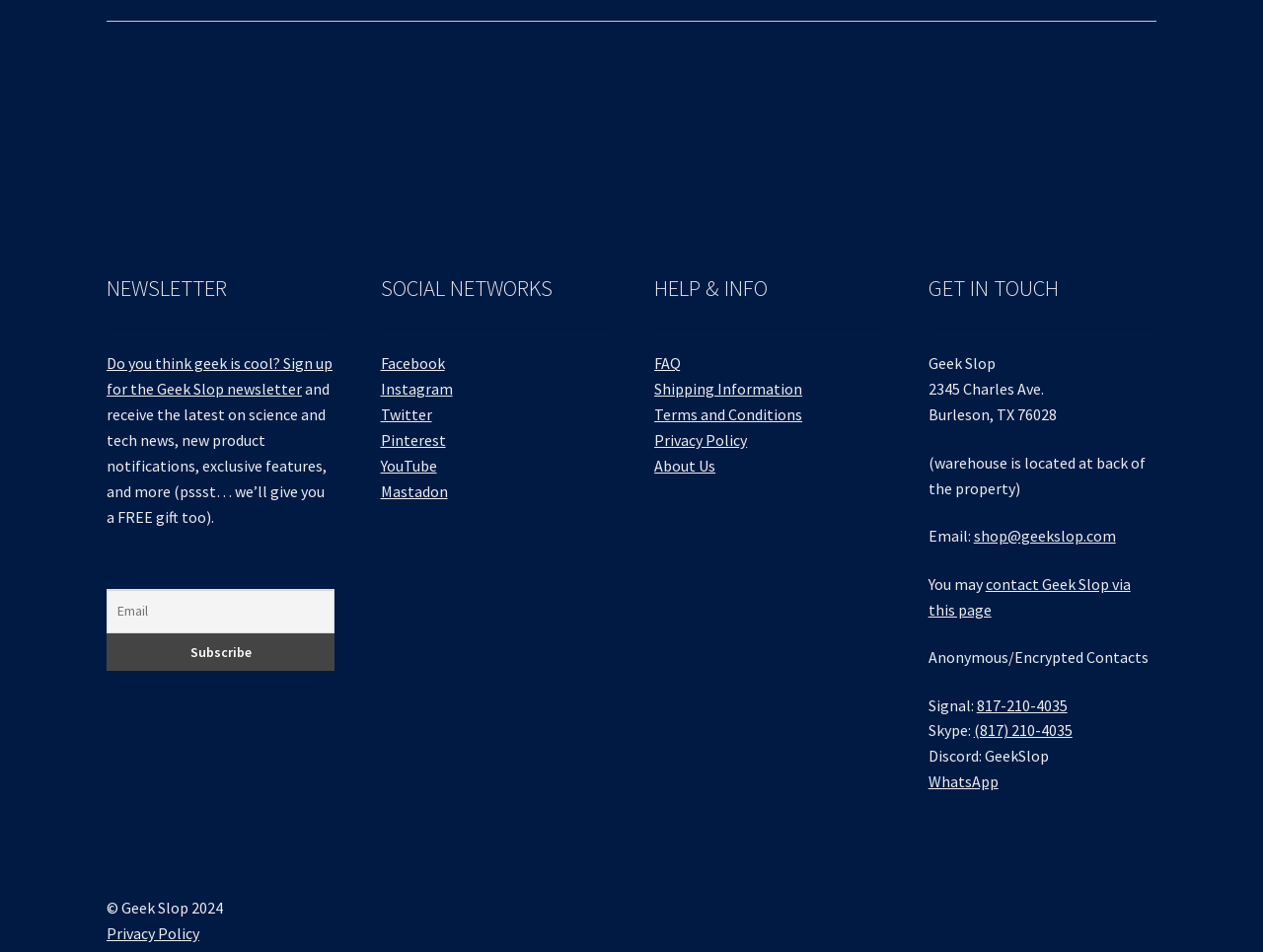Please provide the bounding box coordinates for the element that needs to be clicked to perform the instruction: "Sign up for the Geek Slop newsletter". The coordinates must consist of four float numbers between 0 and 1, formatted as [left, top, right, bottom].

[0.084, 0.371, 0.263, 0.419]